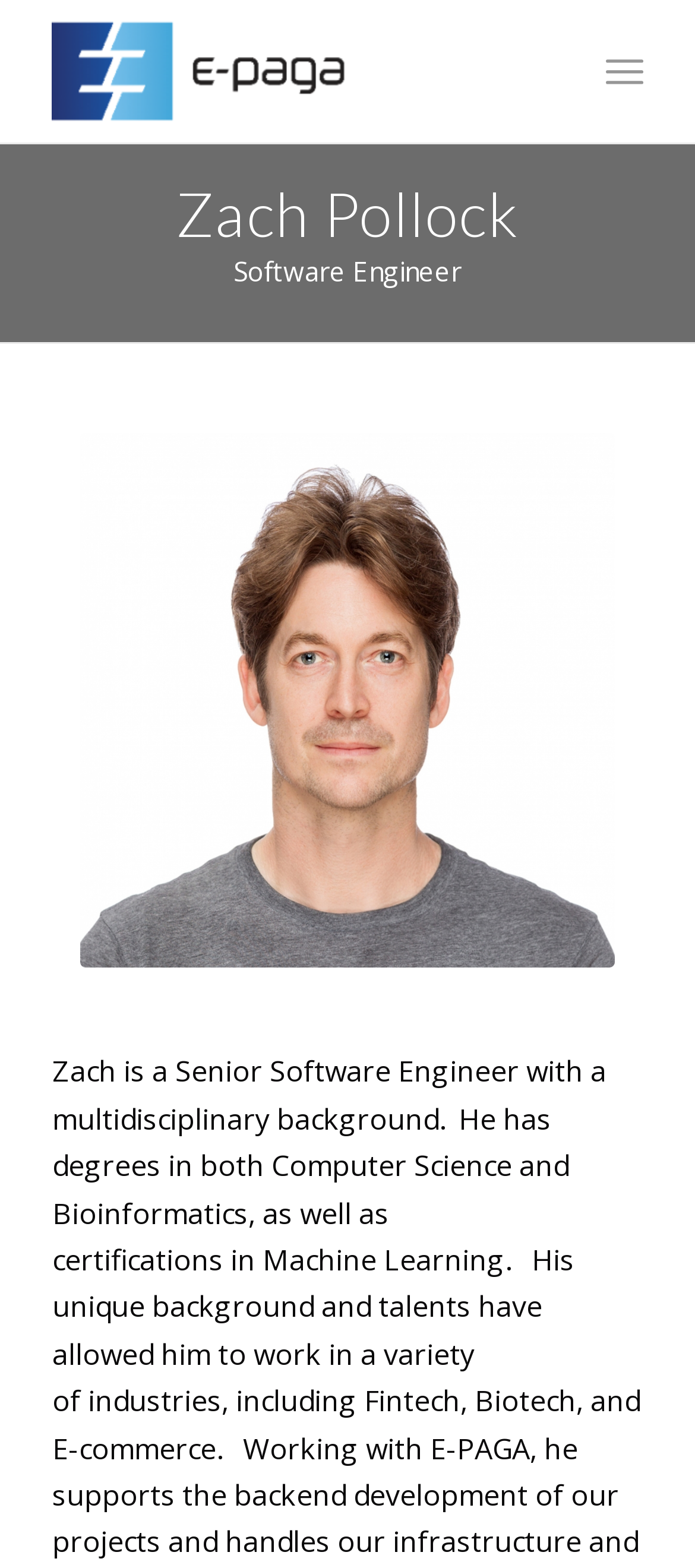What is the name of the company Zach Pollock works for?
Answer with a single word or phrase, using the screenshot for reference.

E-PAGA, INC.